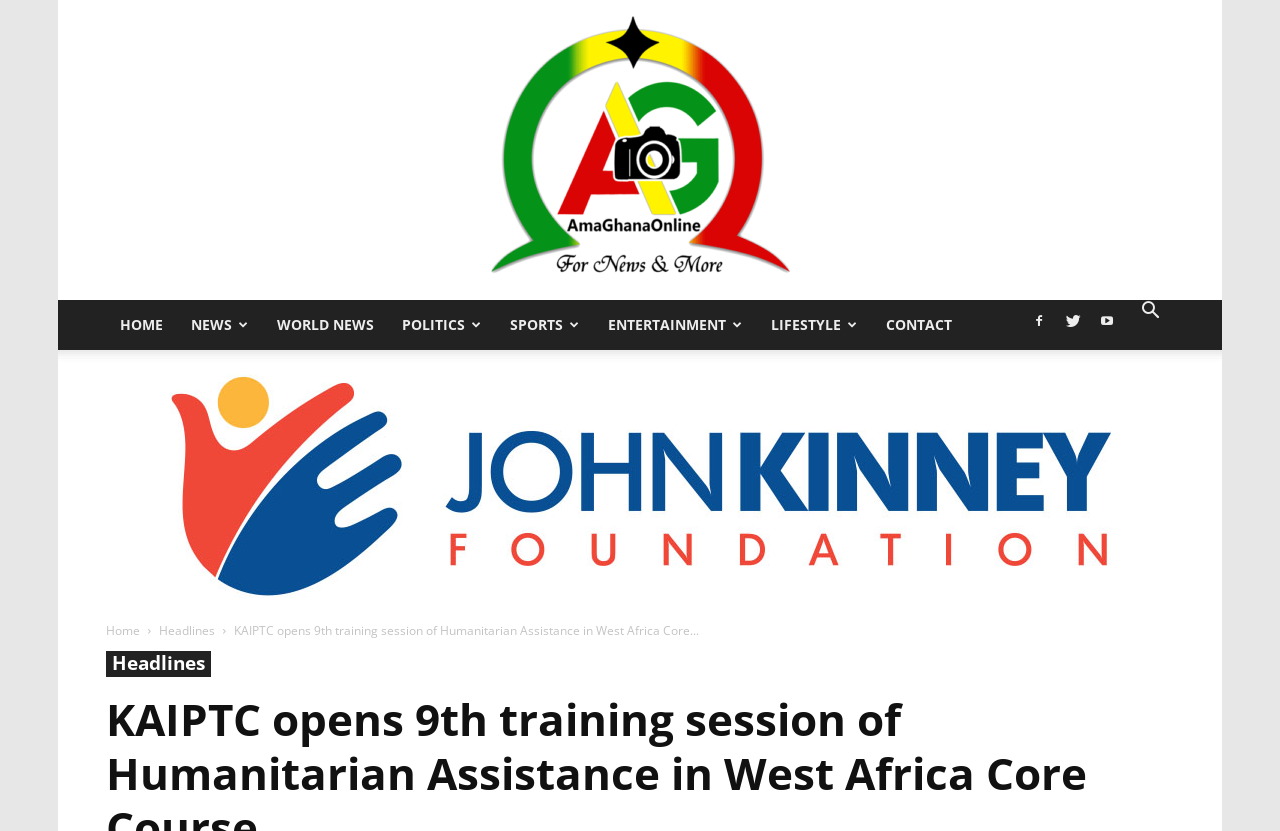Identify the bounding box of the HTML element described as: "World News".

[0.205, 0.361, 0.303, 0.421]